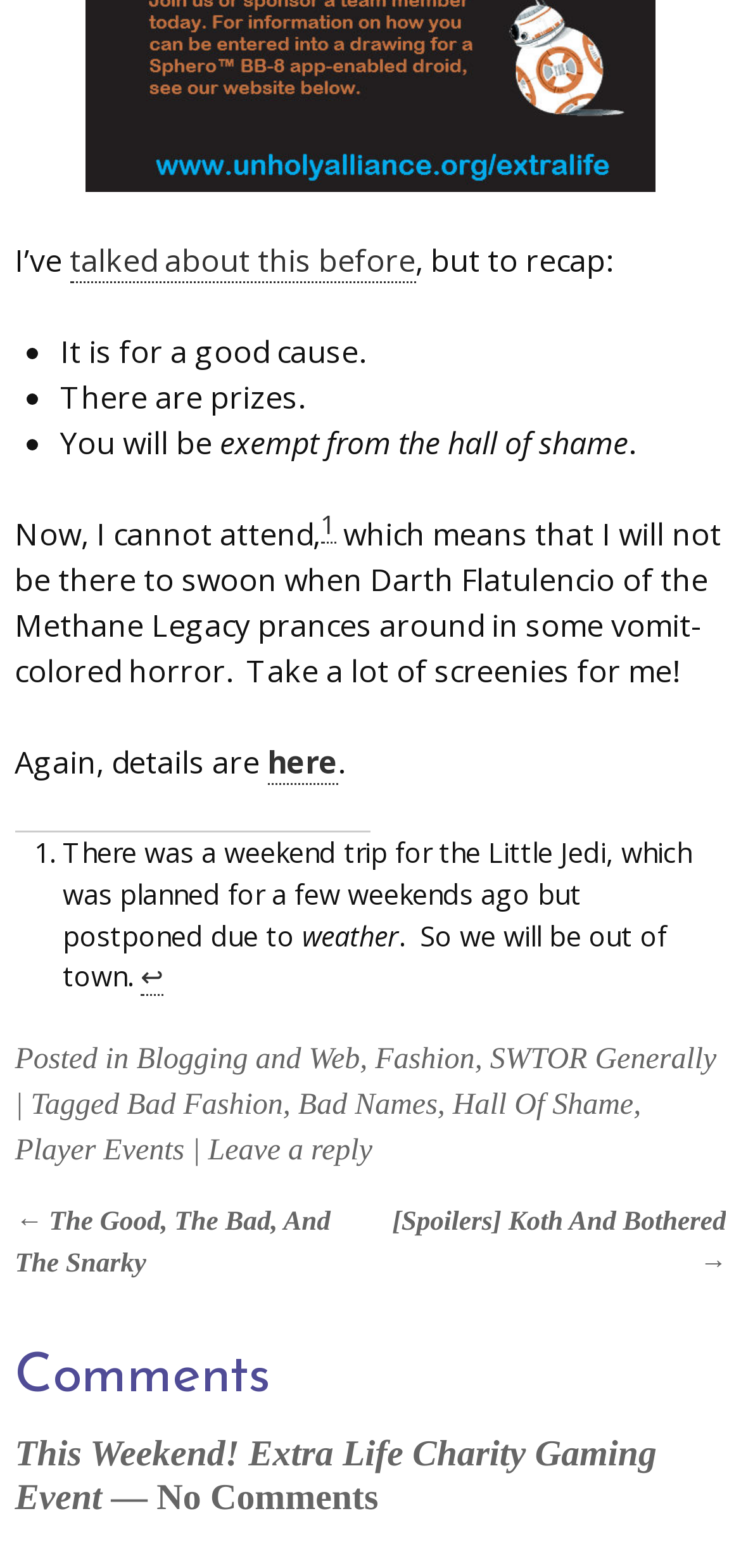Answer briefly with one word or phrase:
What is the topic of the post?

SWTOR event